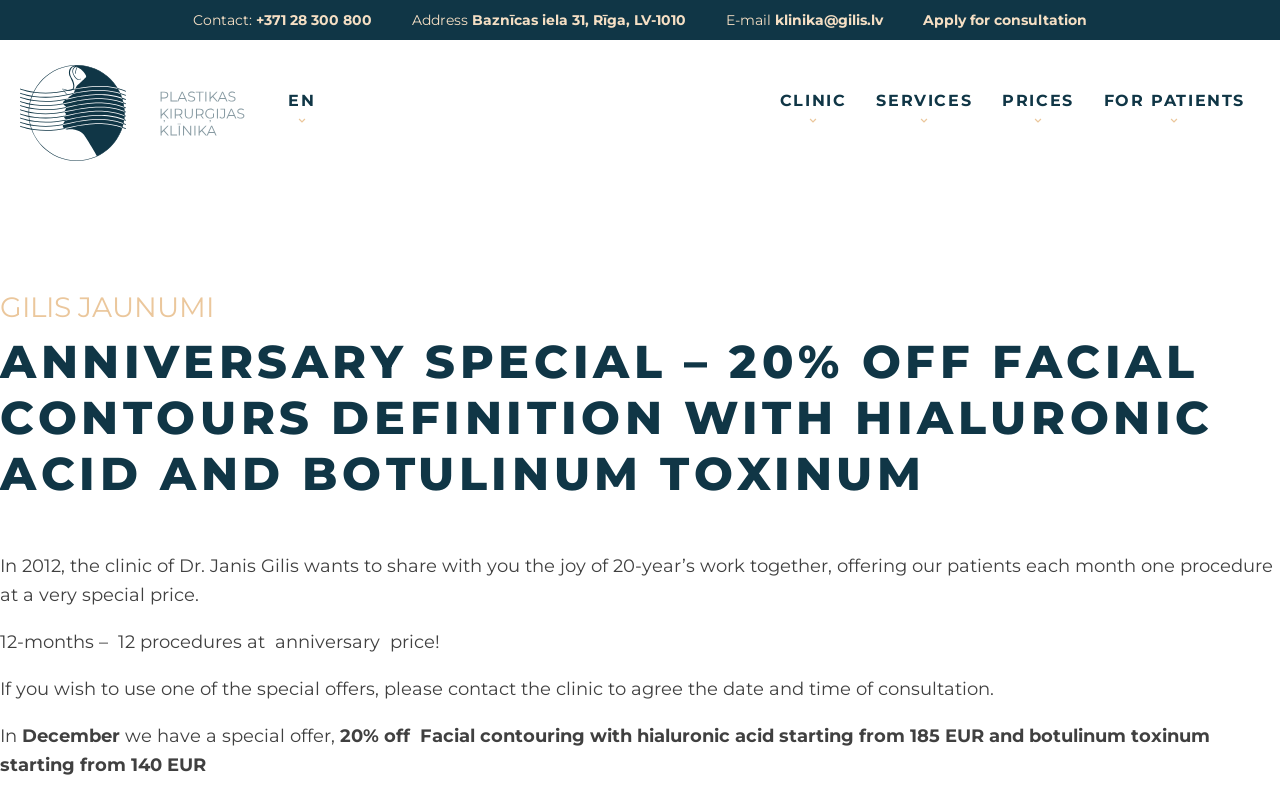Please specify the bounding box coordinates of the clickable region necessary for completing the following instruction: "Go to homepage". The coordinates must consist of four float numbers between 0 and 1, i.e., [left, top, right, bottom].

[0.016, 0.081, 0.198, 0.2]